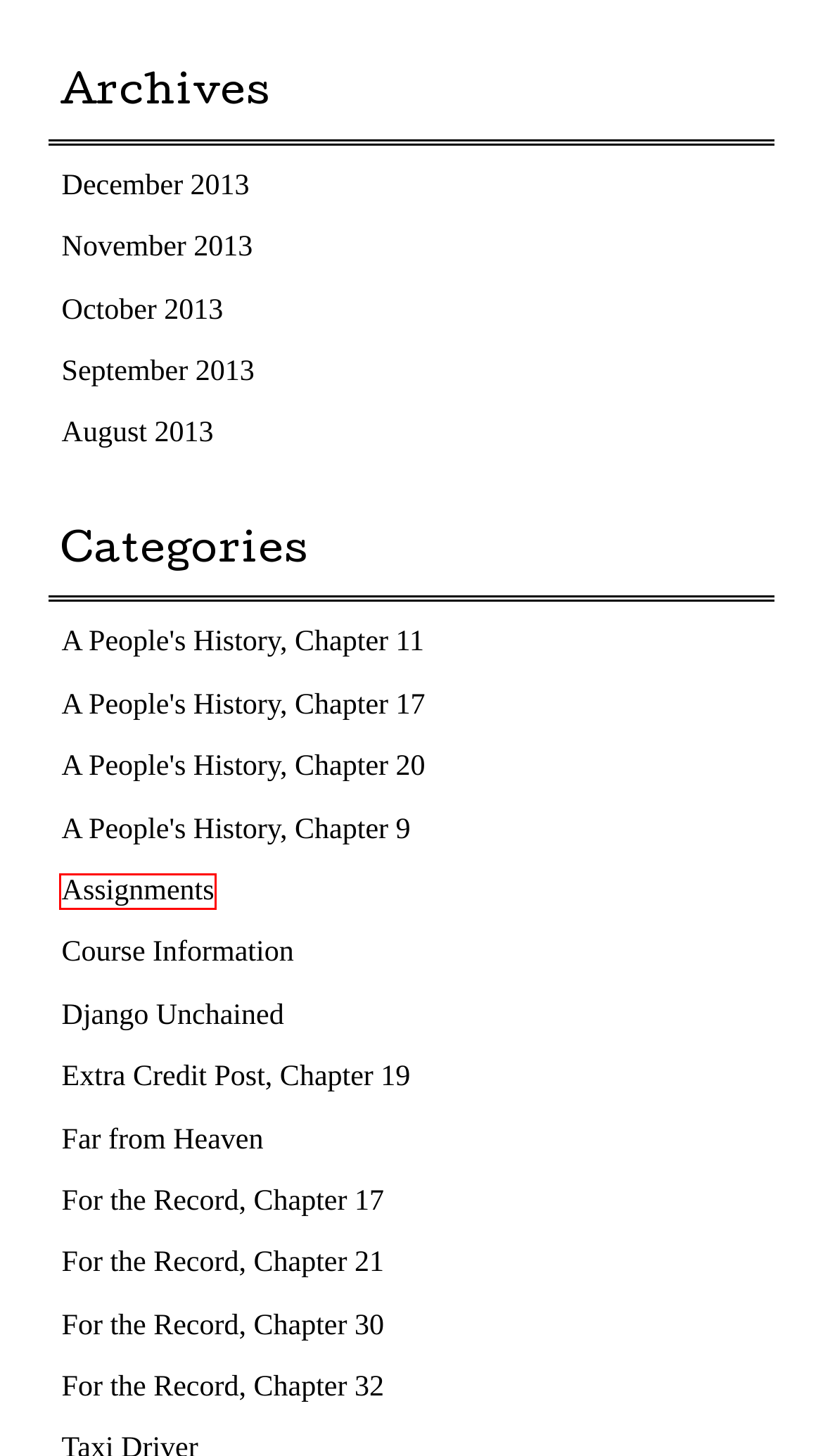Review the screenshot of a webpage which includes a red bounding box around an element. Select the description that best fits the new webpage once the element in the bounding box is clicked. Here are the candidates:
A. Extra Credit Post, Chapter 19 | History 1000:  American Society and the Individual, Fall 2013
B. Django Unchained | History 1000:  American Society and the Individual, Fall 2013
C. Course Information | History 1000:  American Society and the Individual, Fall 2013
D. September | 2013 | History 1000:  American Society and the Individual, Fall 2013
E. A People’s History, Chapter 20 | History 1000:  American Society and the Individual, Fall 2013
F. Assignments | History 1000:  American Society and the Individual, Fall 2013
G. A People’s History, Chapter 17 | History 1000:  American Society and the Individual, Fall 2013
H. A People’s History, Chapter 11 | History 1000:  American Society and the Individual, Fall 2013

F